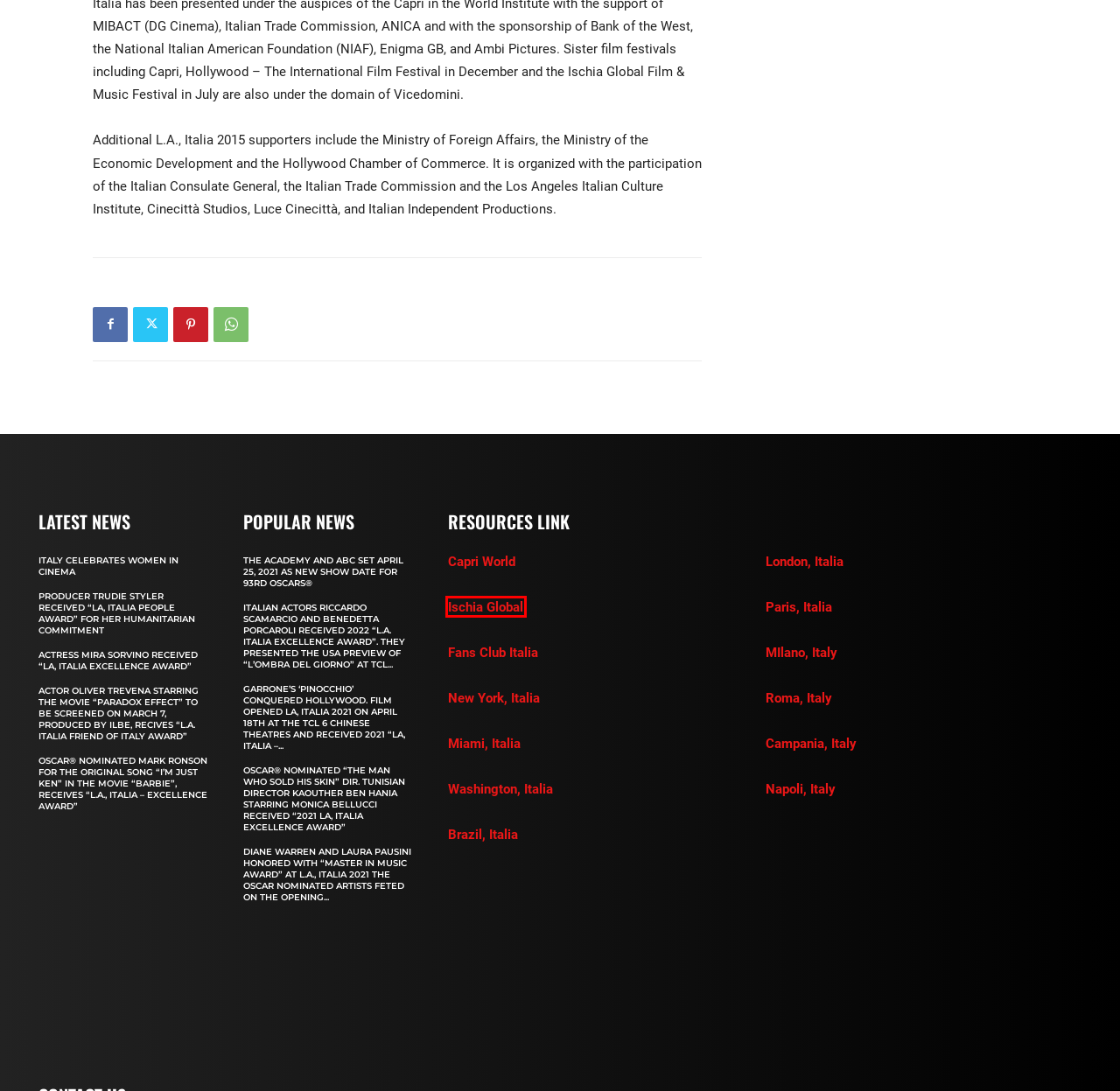You have been given a screenshot of a webpage, where a red bounding box surrounds a UI element. Identify the best matching webpage description for the page that loads after the element in the bounding box is clicked. Options include:
A. Home - Ischia Global Festival
B. ACTRESS MIRA SORVINO RECEIVED "LA, ITALIA EXCELLENCE AWARD"
C. MARK RONSON RECEIVED “L.A., ITALIA - EXELLENCE AWARD”
D. Capri Film Festival Festival Internazionale Cinema Arte TV Spettacolo
E. Laura Pausini and Diane Warren to receive L.A. Italia - Master in Music Award
F. PRODUCER TRUDIE STYLER RECEIVED "LA, ITALIA PEOPLE AWARD"
G. OLIVER TREVENA RECEIVED “L.A. ITALIA FRIEND OF ITALY AWARD”
H. THE ACADEMY AND ABC SET APRIL 25, 2021 AS NEW SHOW DATE FOR 93RD OSCARS® - Los Angeles Film Festival

A